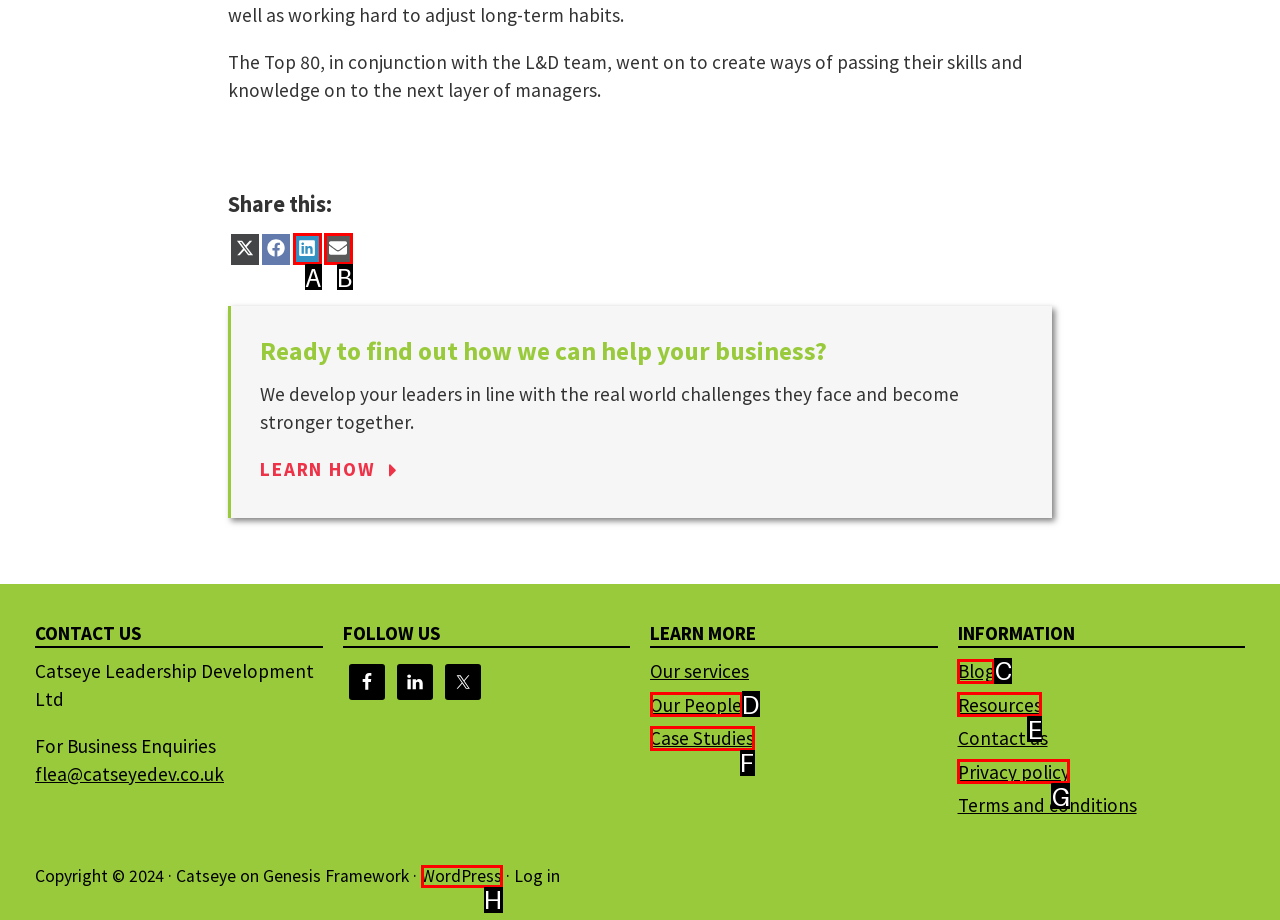From the description: Share on E-mail, select the HTML element that fits best. Reply with the letter of the appropriate option.

B